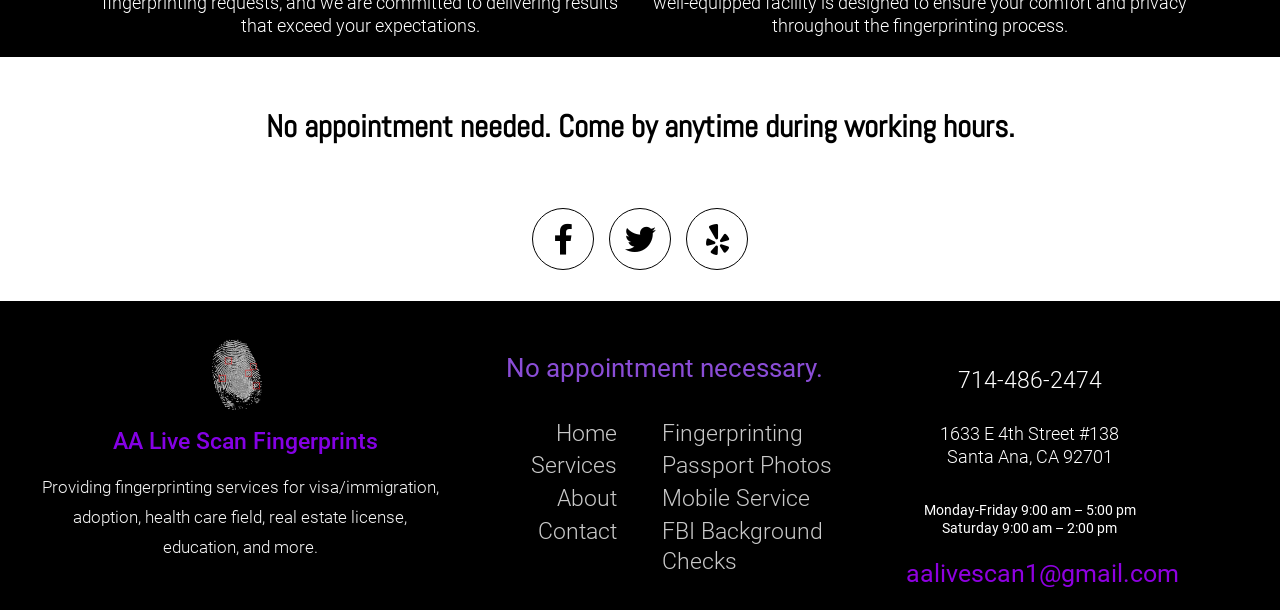Identify the bounding box coordinates for the element that needs to be clicked to fulfill this instruction: "Call the phone number". Provide the coordinates in the format of four float numbers between 0 and 1: [left, top, right, bottom].

[0.748, 0.602, 0.861, 0.646]